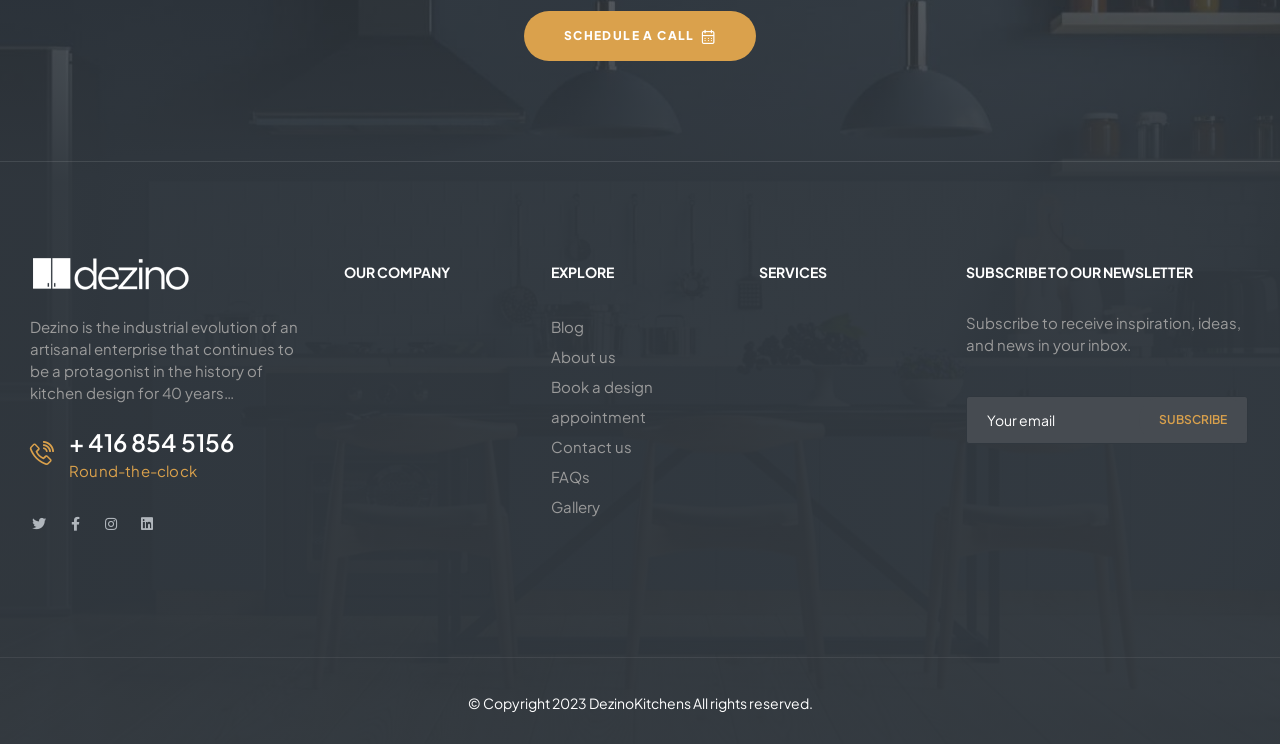Please locate the bounding box coordinates of the element that should be clicked to achieve the given instruction: "Explore the blog".

[0.431, 0.419, 0.569, 0.46]